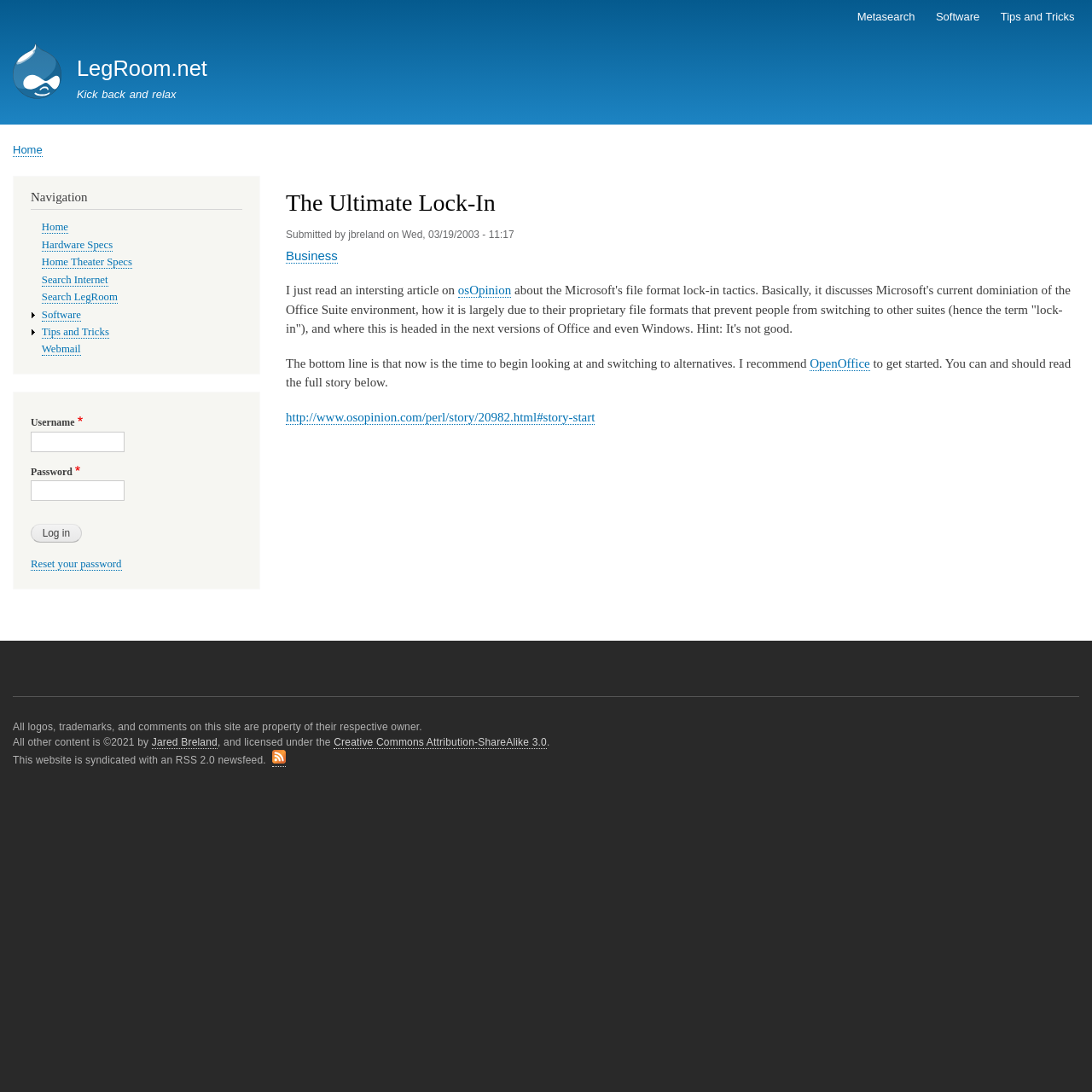Respond to the question below with a single word or phrase: What is the purpose of the 'Log in' button?

To log in to the website